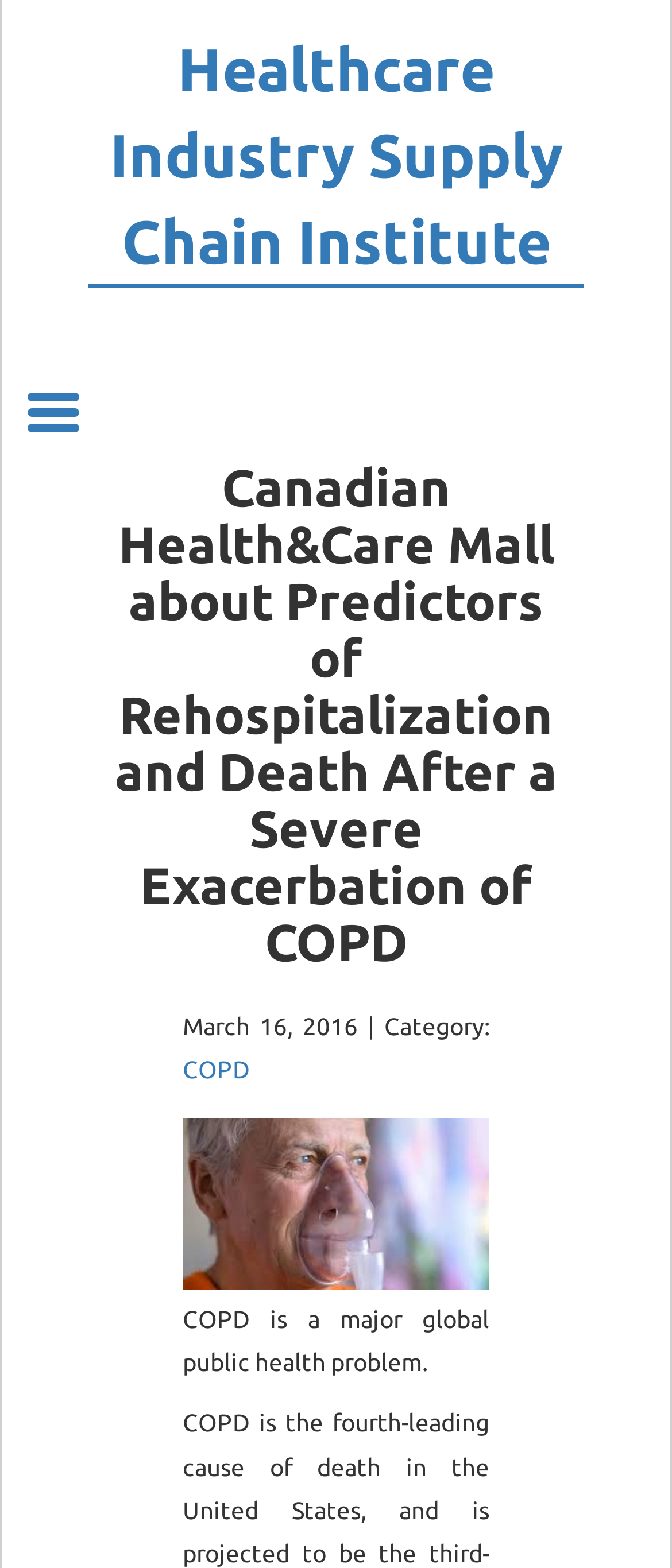Provide the bounding box coordinates of the HTML element described as: "Membership". The bounding box coordinates should be four float numbers between 0 and 1, i.e., [left, top, right, bottom].

[0.077, 0.253, 0.654, 0.291]